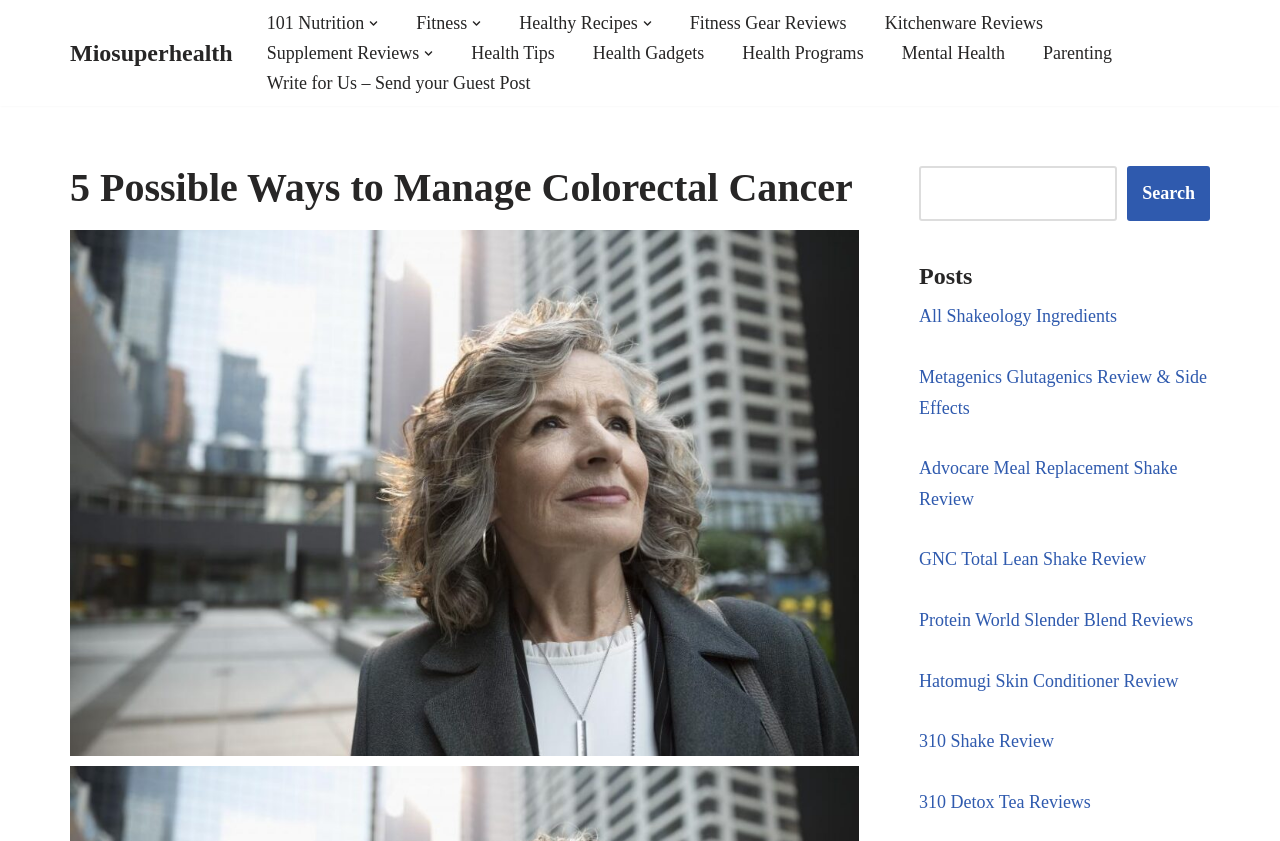Given the element description, predict the bounding box coordinates in the format (top-left x, top-left y, bottom-right x, bottom-right y). Make sure all values are between 0 and 1. Here is the element description: Hatomugi Skin Conditioner Review

[0.718, 0.797, 0.921, 0.821]